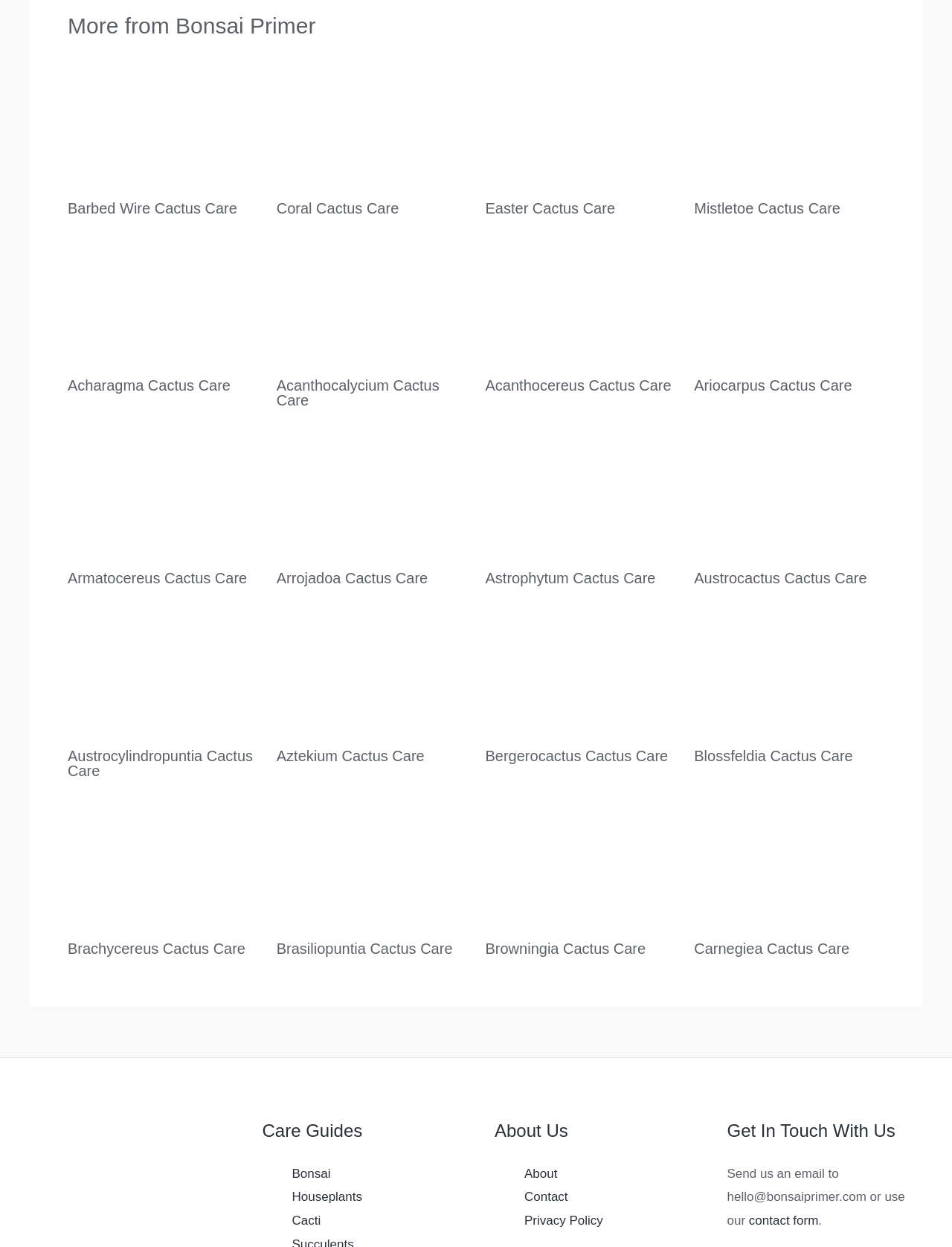Please find the bounding box coordinates of the section that needs to be clicked to achieve this instruction: "Explore Acharagma Cactus Care".

[0.071, 0.303, 0.242, 0.316]